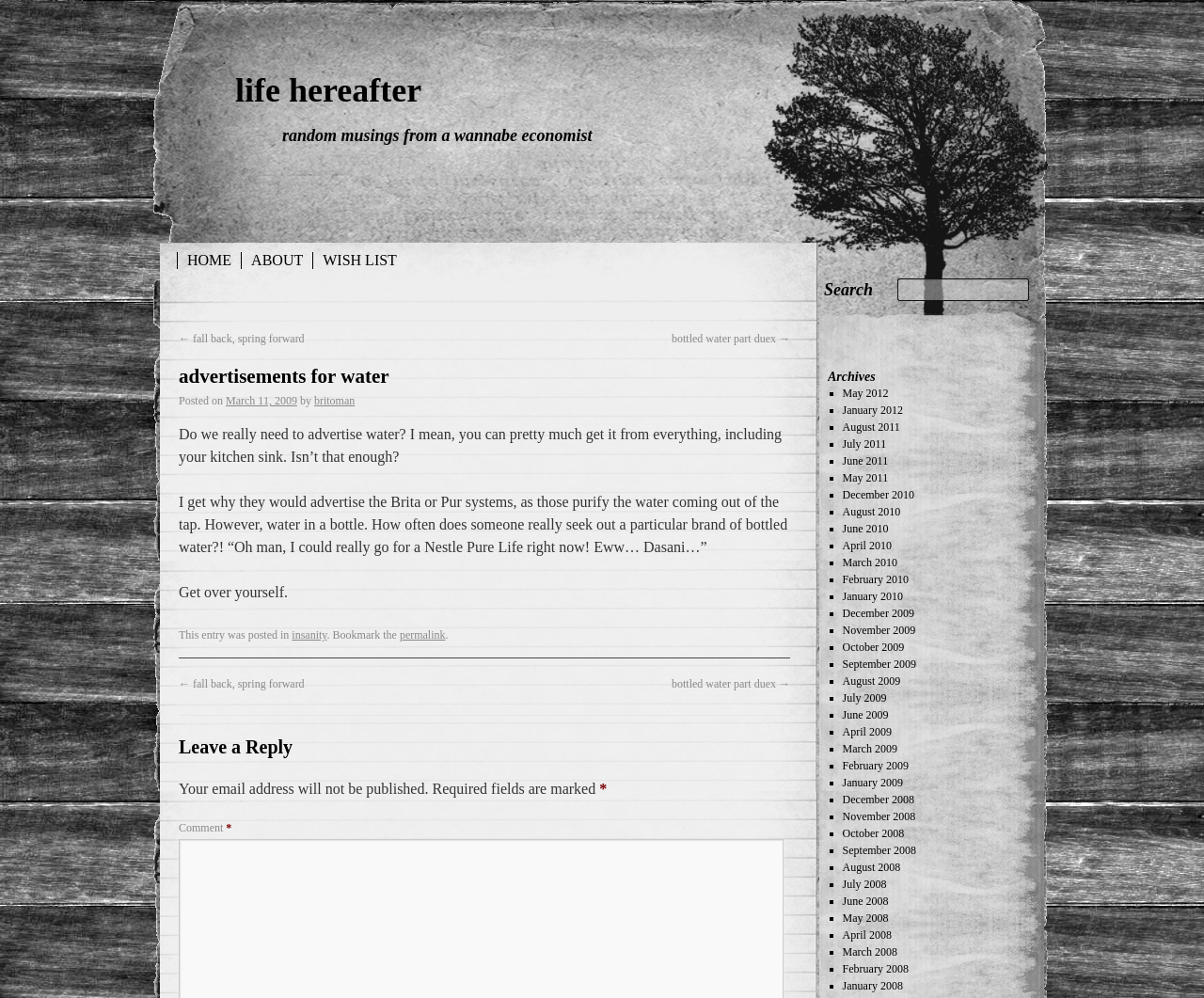Review the image closely and give a comprehensive answer to the question: What is the topic of the blog post?

The topic of the blog post can be found by looking at the heading, which mentions 'advertisements for water' as the topic. The content of the post also discusses the idea of advertising water.